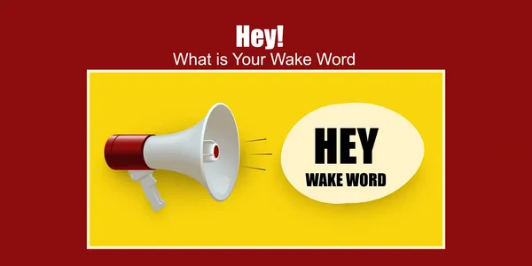What shape contains the text 'HEY WAKE WORD'?
Based on the screenshot, respond with a single word or phrase.

yellow oval